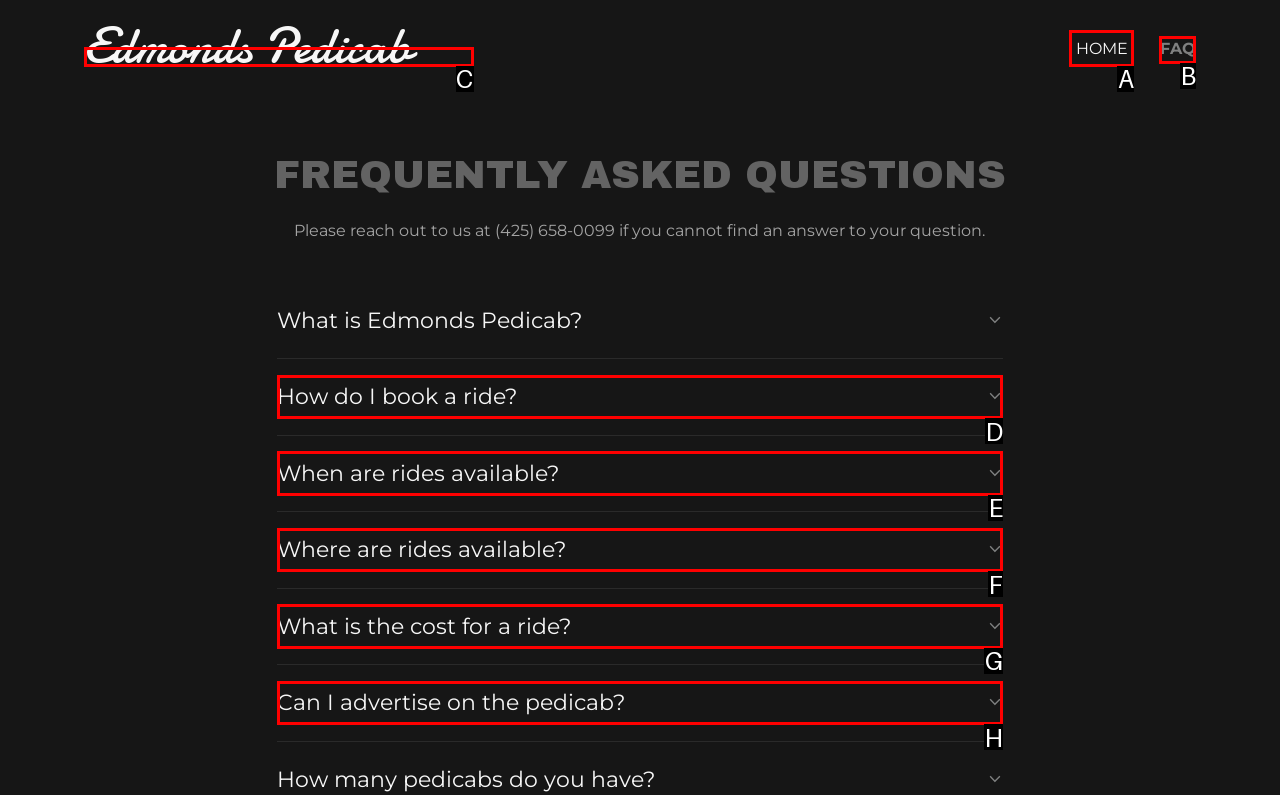Given the description: Edmonds PedicabEdmonds PedicabEdmonds PedicabEdmonds Pedicab, identify the HTML element that fits best. Respond with the letter of the correct option from the choices.

C